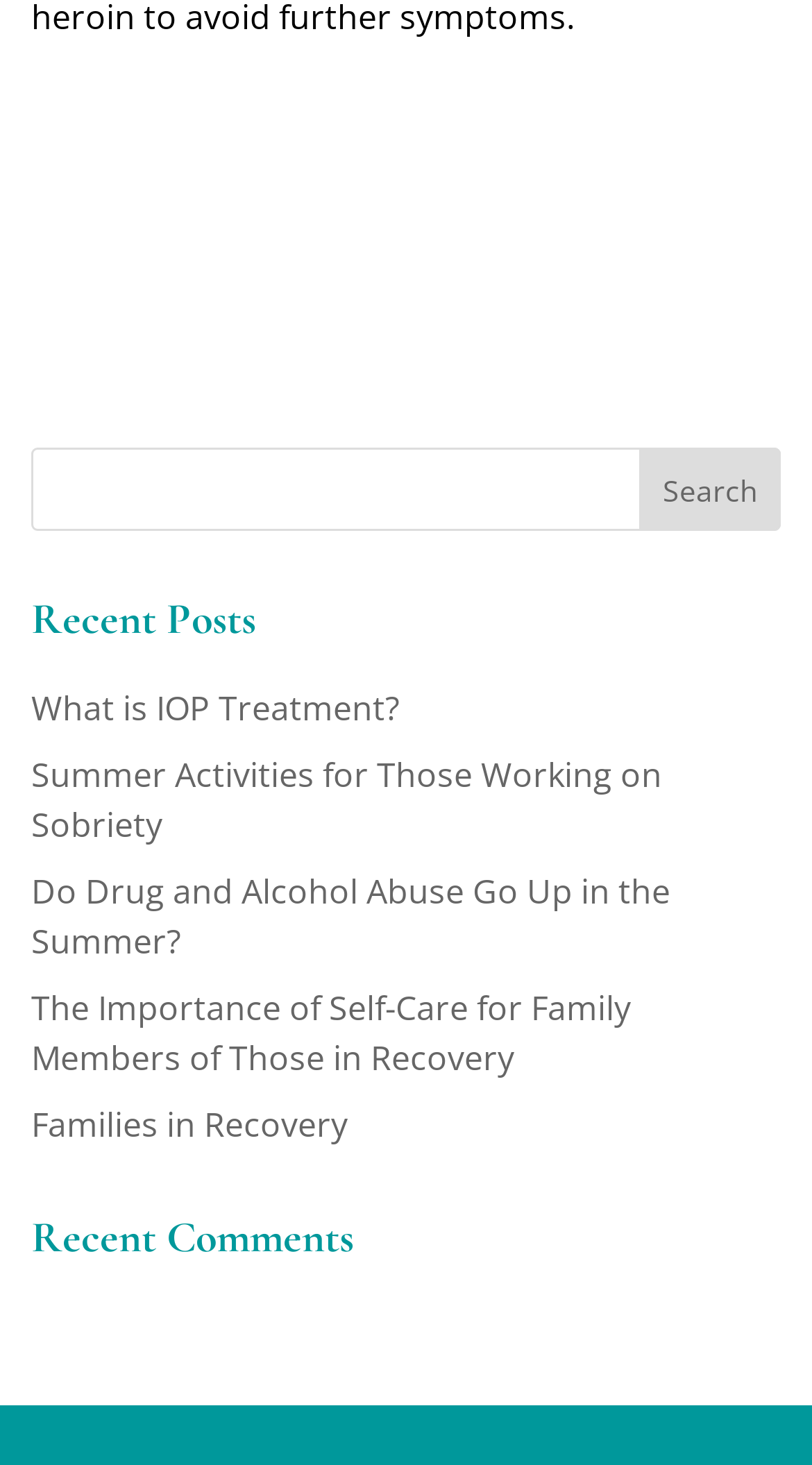Please specify the bounding box coordinates of the region to click in order to perform the following instruction: "check 'Recent Comments' section".

[0.038, 0.827, 0.962, 0.877]